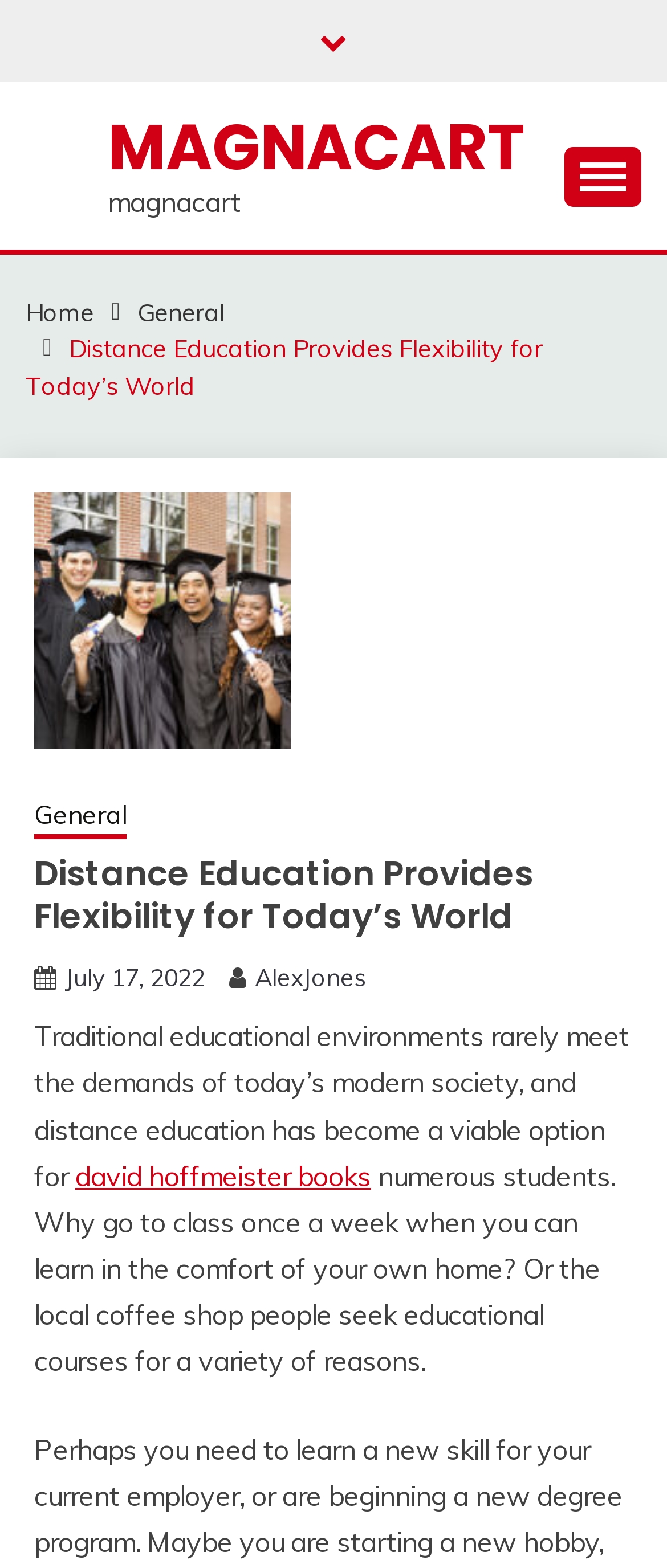Please identify the bounding box coordinates of the element's region that needs to be clicked to fulfill the following instruction: "read the article about distance education". The bounding box coordinates should consist of four float numbers between 0 and 1, i.e., [left, top, right, bottom].

[0.051, 0.544, 0.949, 0.599]